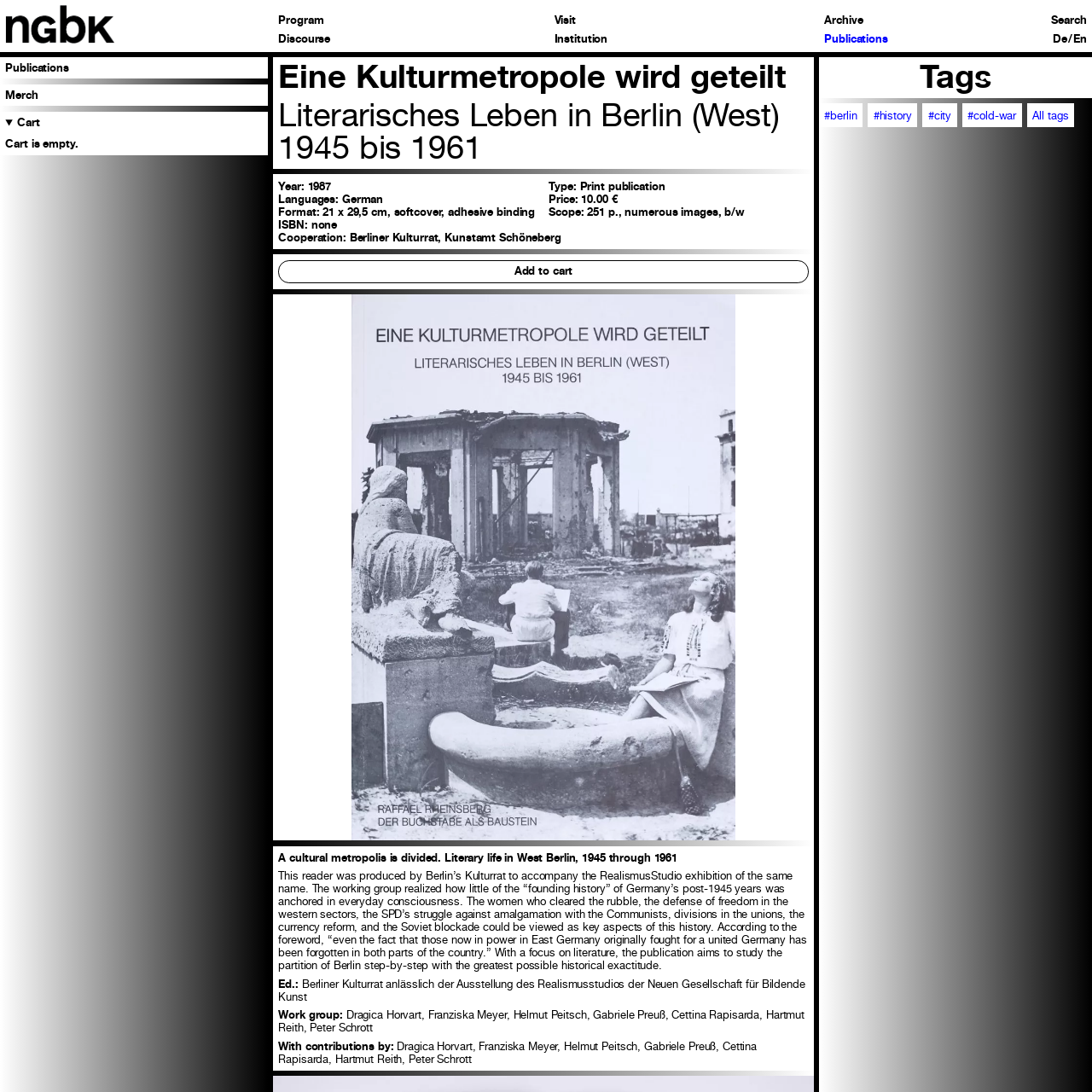Locate the bounding box coordinates of the segment that needs to be clicked to meet this instruction: "Go back to homepage".

[0.005, 0.005, 0.104, 0.04]